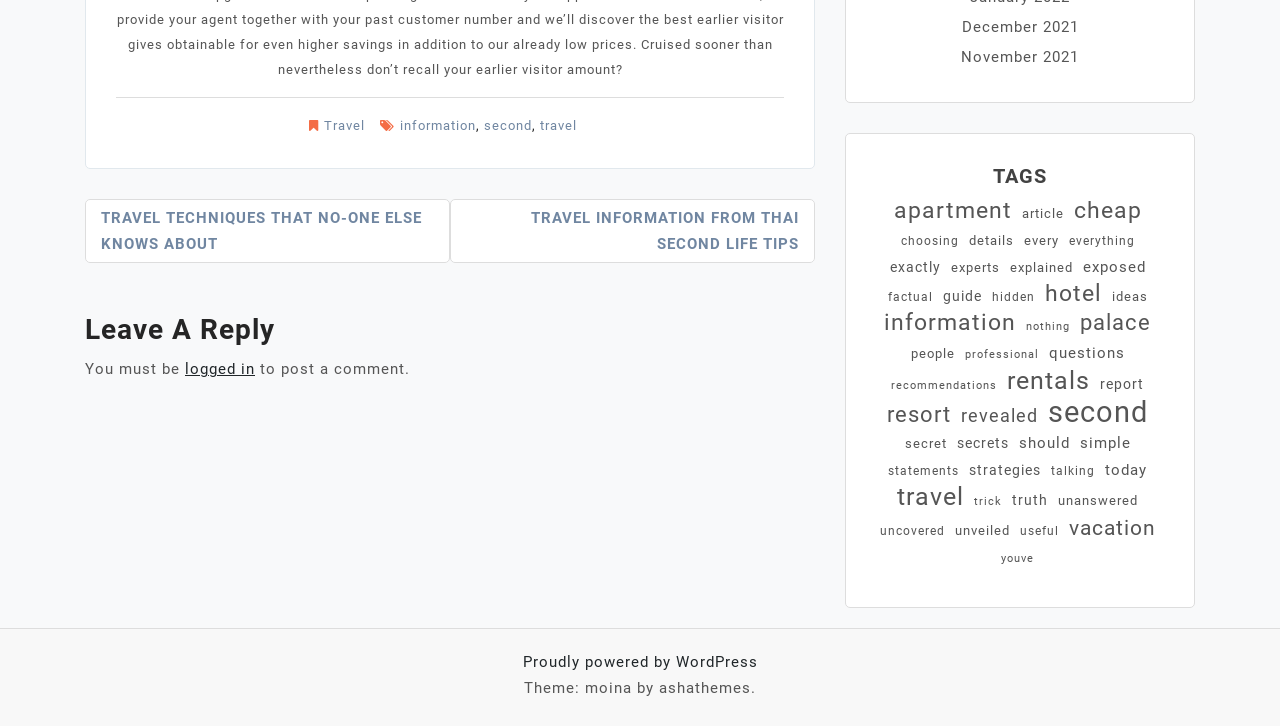Extract the bounding box coordinates for the UI element described as: "Proudly powered by WordPress".

[0.408, 0.899, 0.592, 0.924]